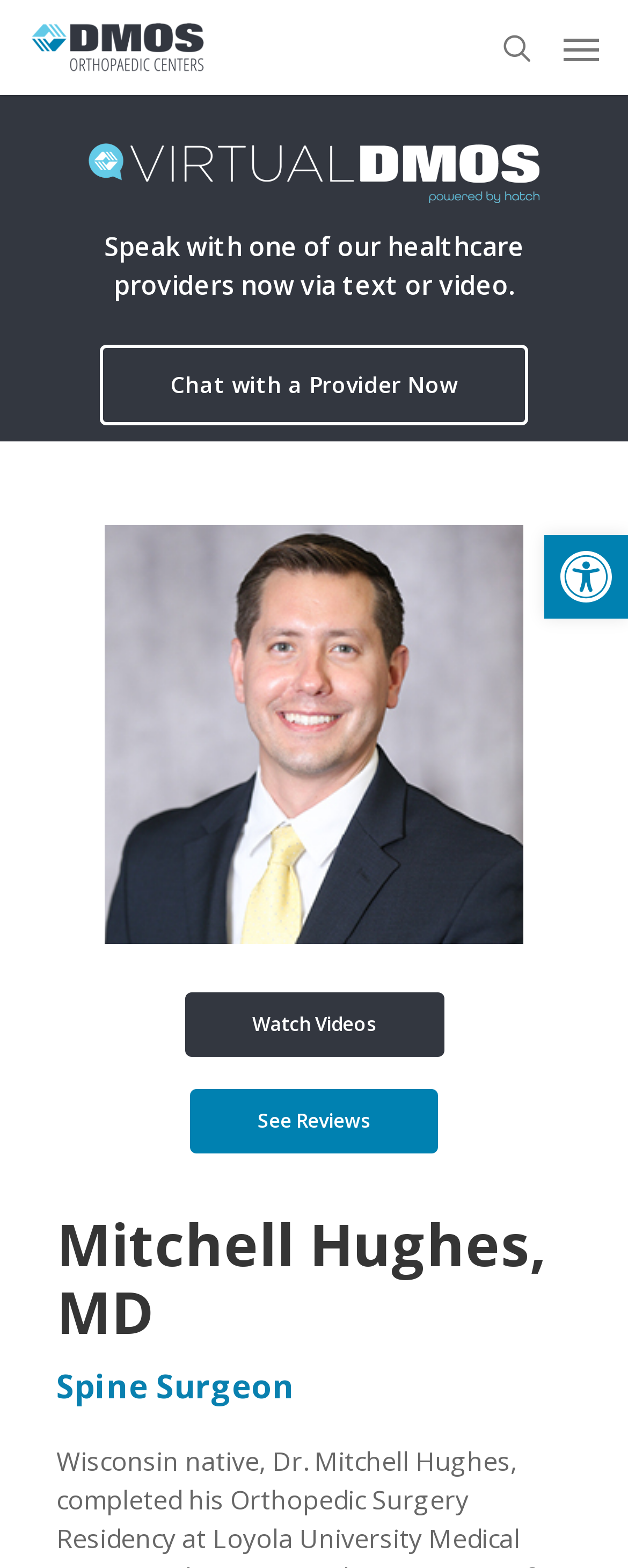What is the specialty of the healthcare provider?
Could you please answer the question thoroughly and with as much detail as possible?

I found the text 'Spine Surgeon' in the heading element with bounding box coordinates [0.09, 0.871, 0.88, 0.897], which is located below the name of the healthcare provider, suggesting that it is the specialty of the healthcare provider.